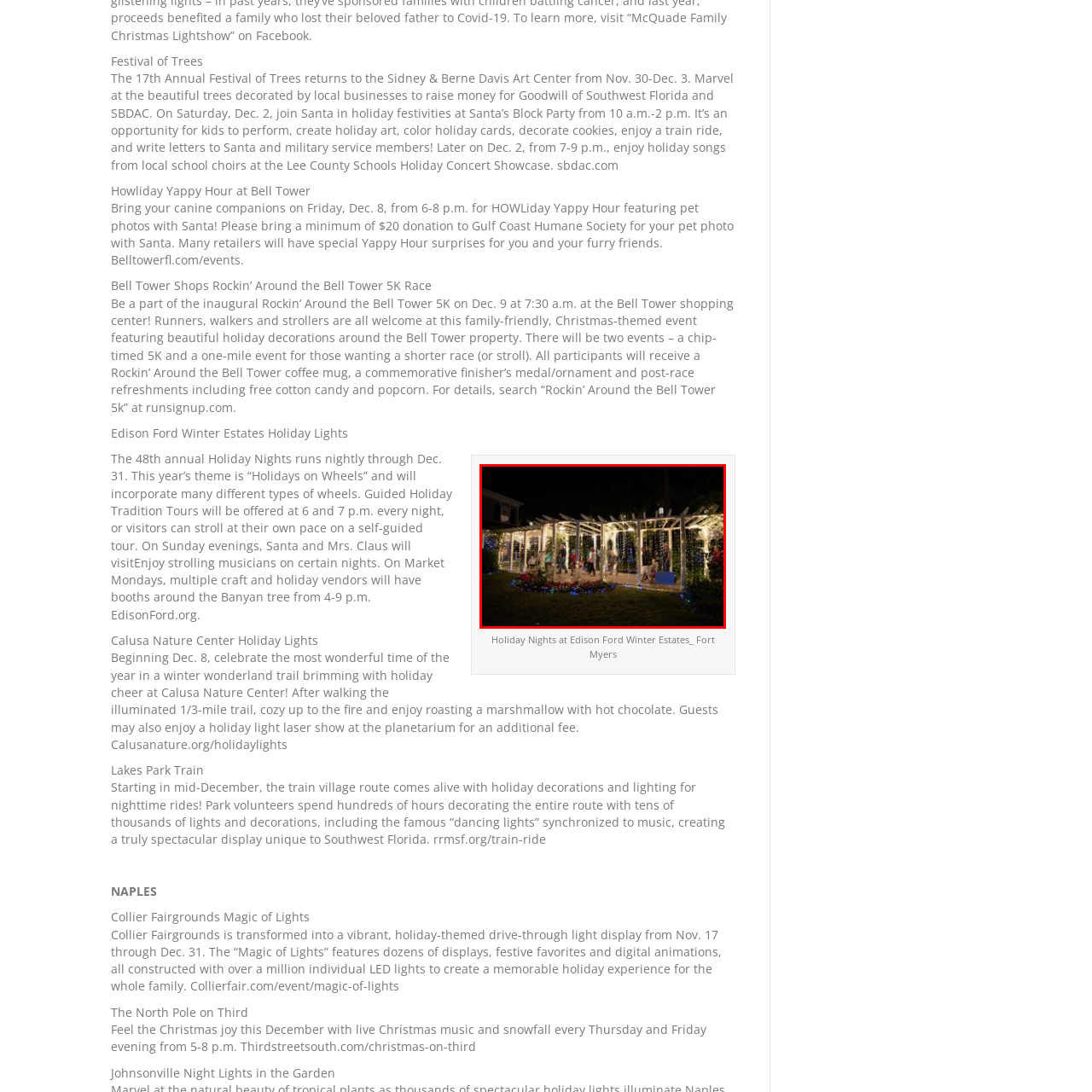Until when is the 48th annual Holiday Nights running? Look at the image outlined by the red bounding box and provide a succinct answer in one word or a brief phrase.

December 31